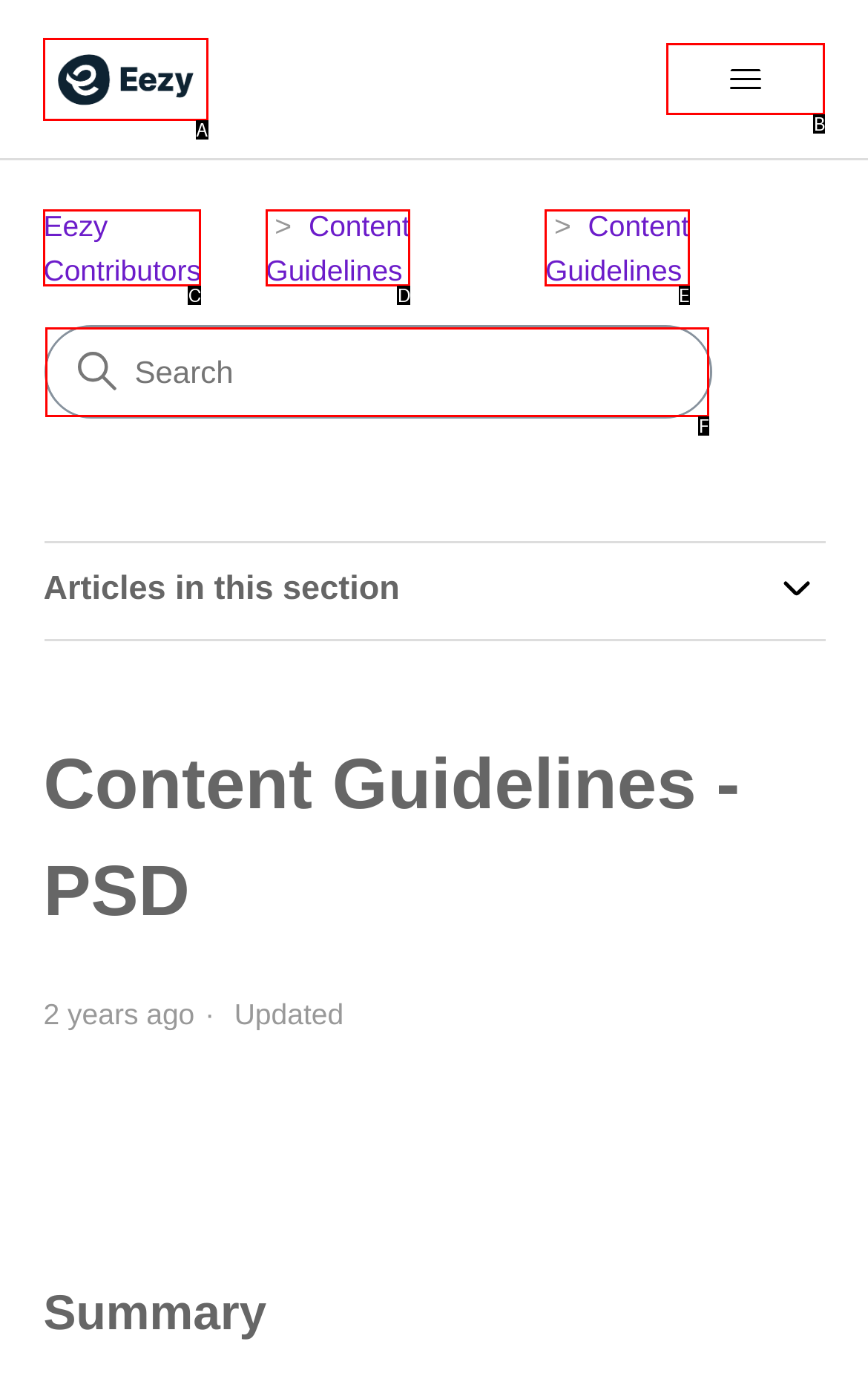Identify the UI element that corresponds to this description: title="Home"
Respond with the letter of the correct option.

A